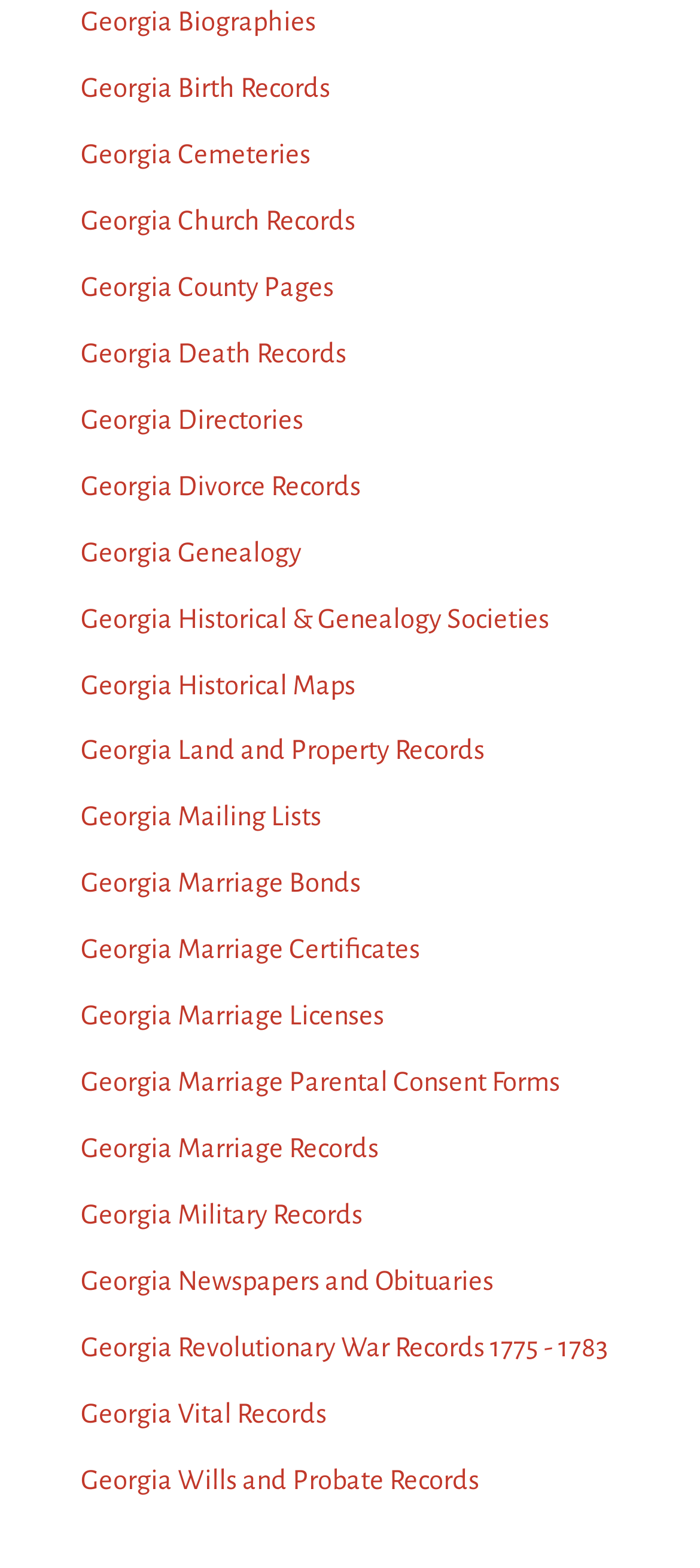Please give the bounding box coordinates of the area that should be clicked to fulfill the following instruction: "Explore Georgia Marriage Records". The coordinates should be in the format of four float numbers from 0 to 1, i.e., [left, top, right, bottom].

[0.115, 0.723, 0.541, 0.742]